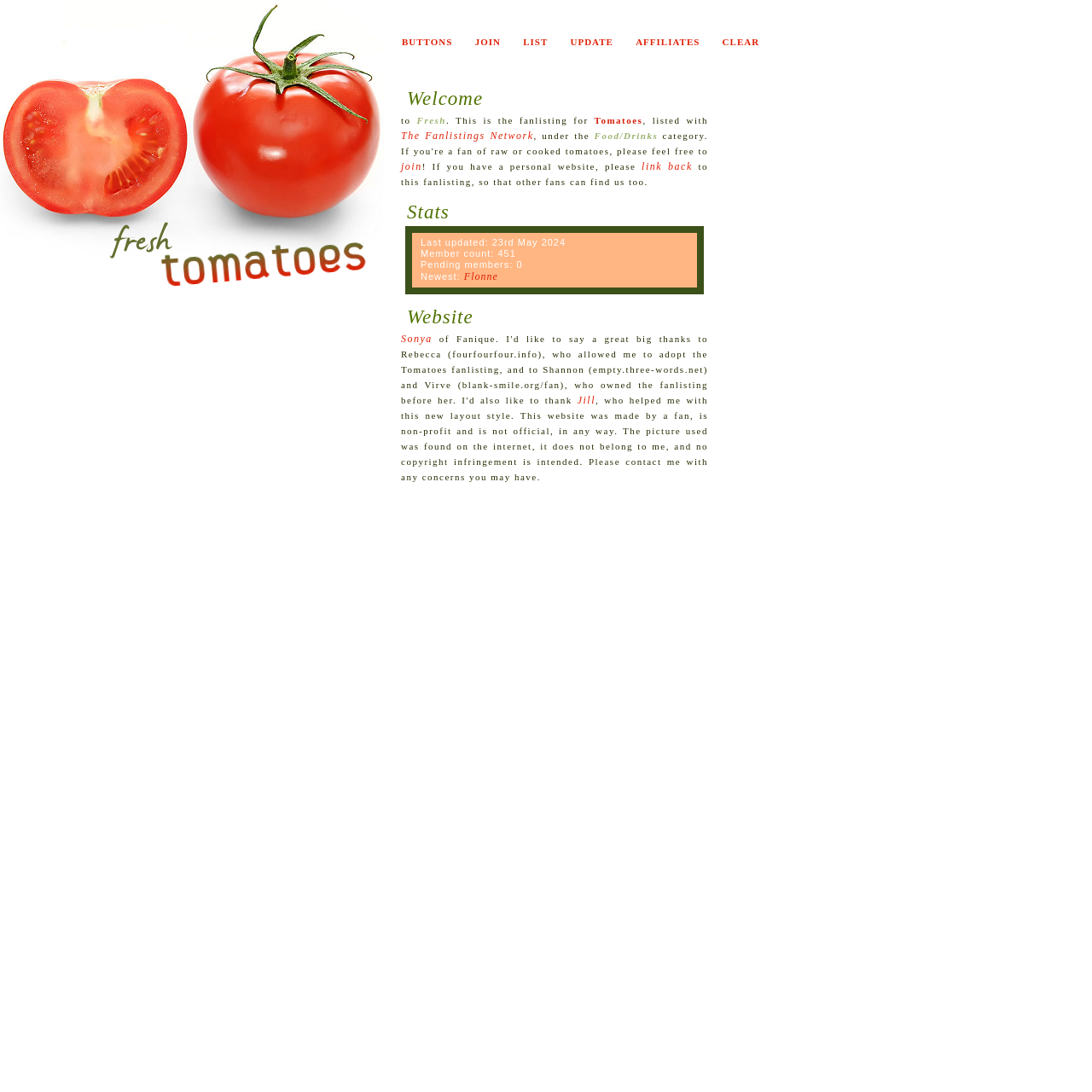Find and provide the bounding box coordinates for the UI element described here: "The Fanlistings Network". The coordinates should be given as four float numbers between 0 and 1: [left, top, right, bottom].

[0.367, 0.119, 0.489, 0.13]